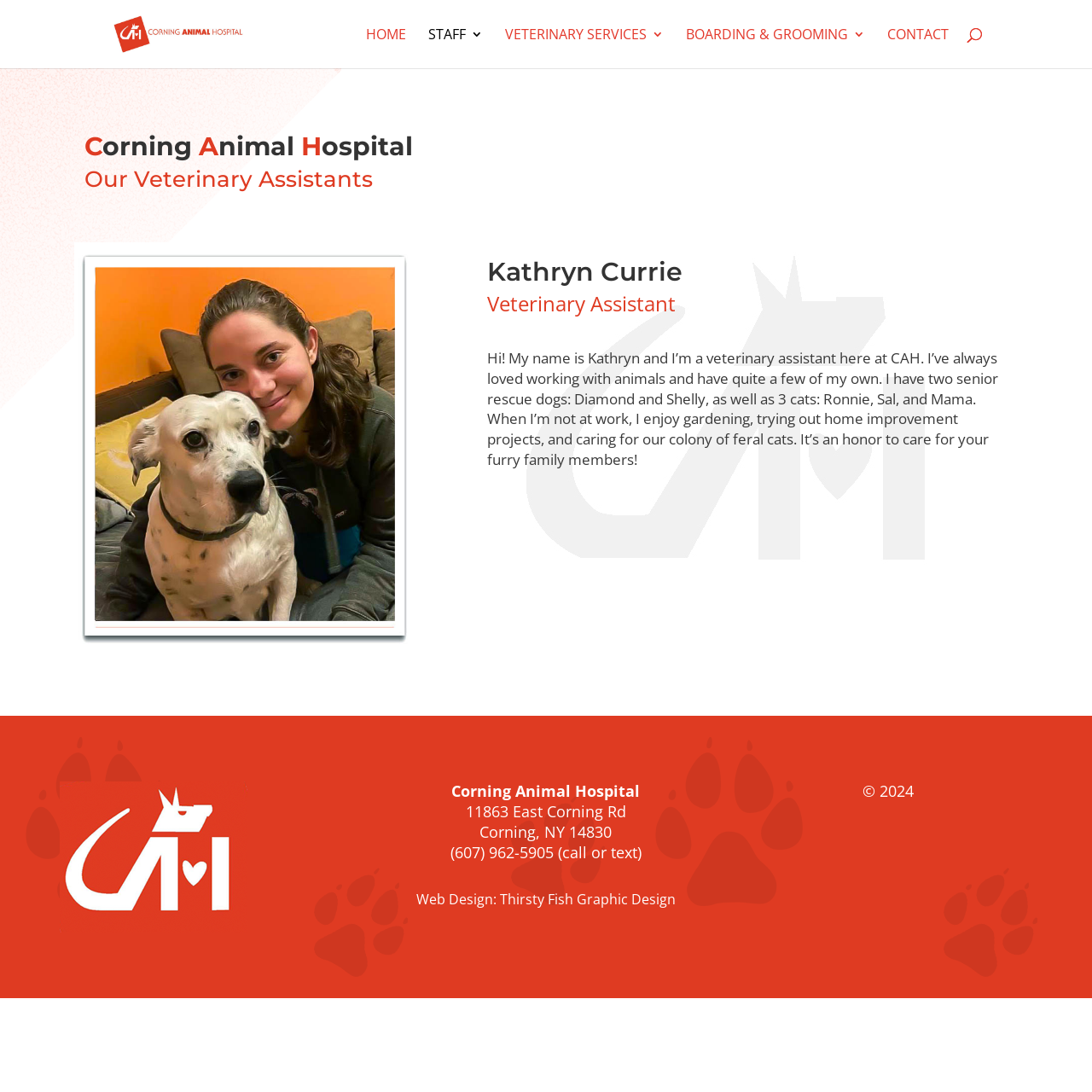What is the address of Corning Animal Hospital?
Please respond to the question with a detailed and informative answer.

I found the answer by looking at the text '11863 East Corning Rd' and 'Corning, NY 14830' which are likely to be the address of Corning Animal Hospital.